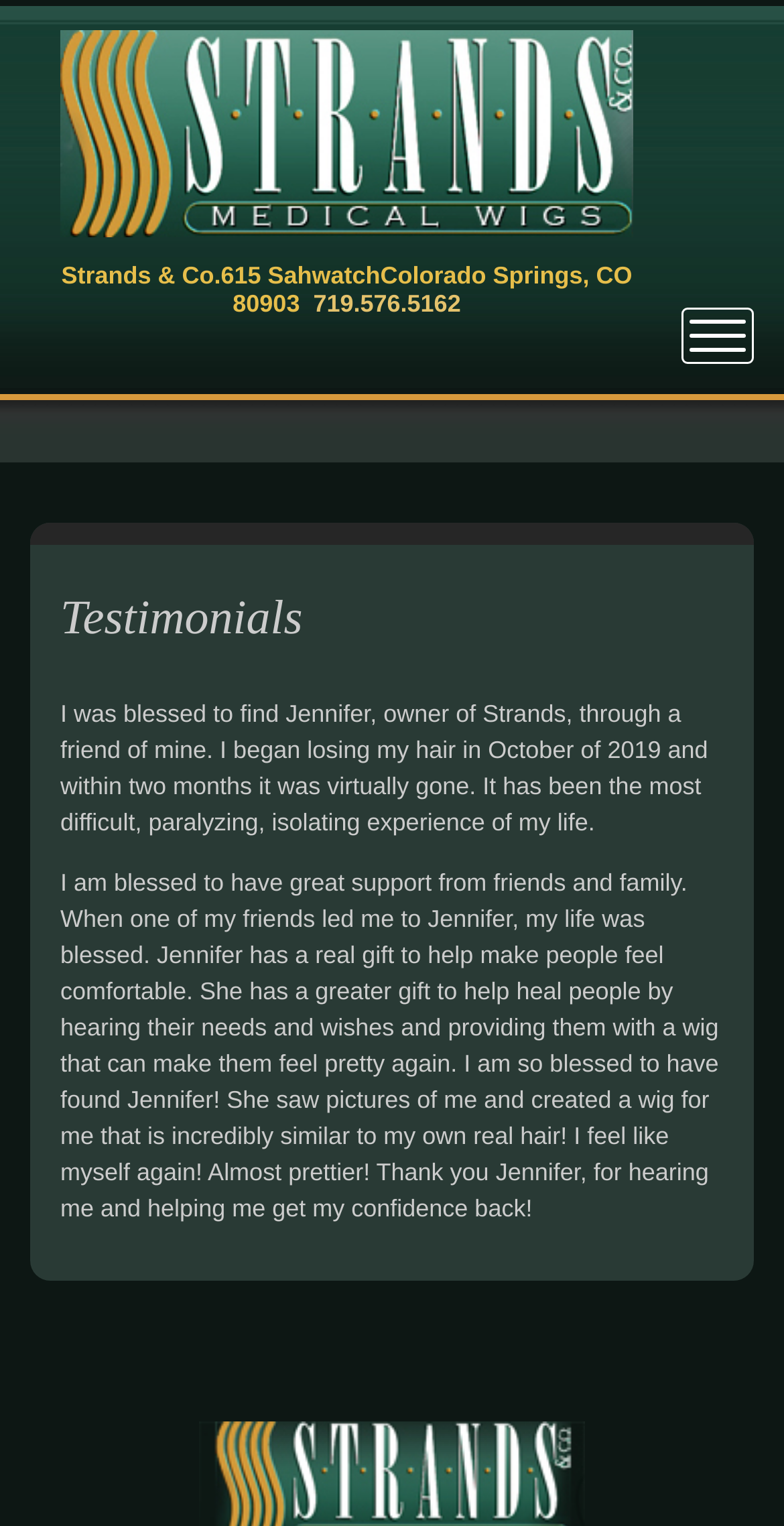Provide a brief response to the question below using a single word or phrase: 
What is the company name?

Strands & Co.